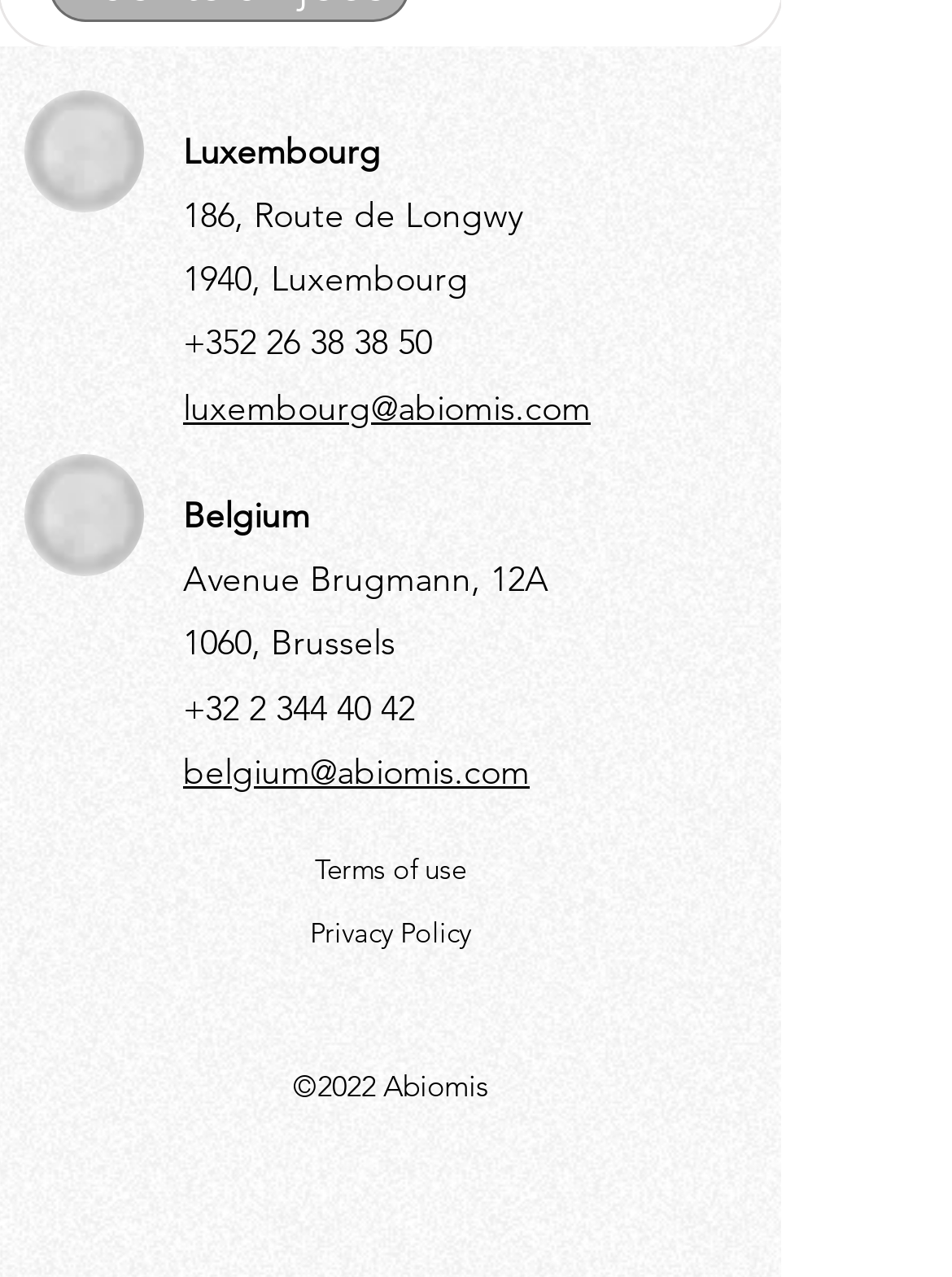Using the provided description: "Terms of use", find the bounding box coordinates of the corresponding UI element. The output should be four float numbers between 0 and 1, in the format [left, top, right, bottom].

[0.154, 0.658, 0.667, 0.708]